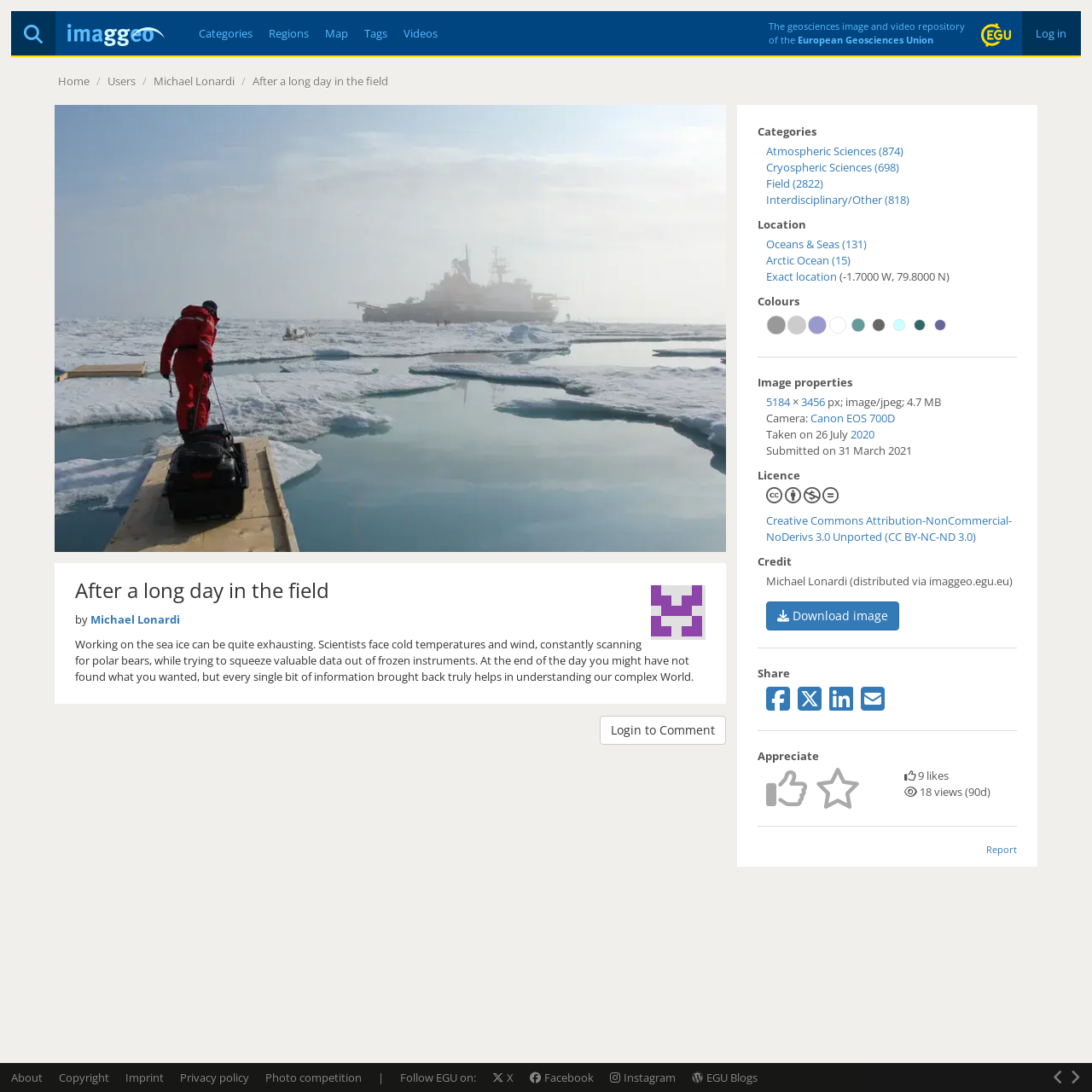Locate the UI element that matches the description title="Share on LinkedIn" in the webpage screenshot. Return the bounding box coordinates in the format (top-left x, top-left y, bottom-right x, bottom-right y), with values ranging from 0 to 1.

[0.759, 0.638, 0.781, 0.652]